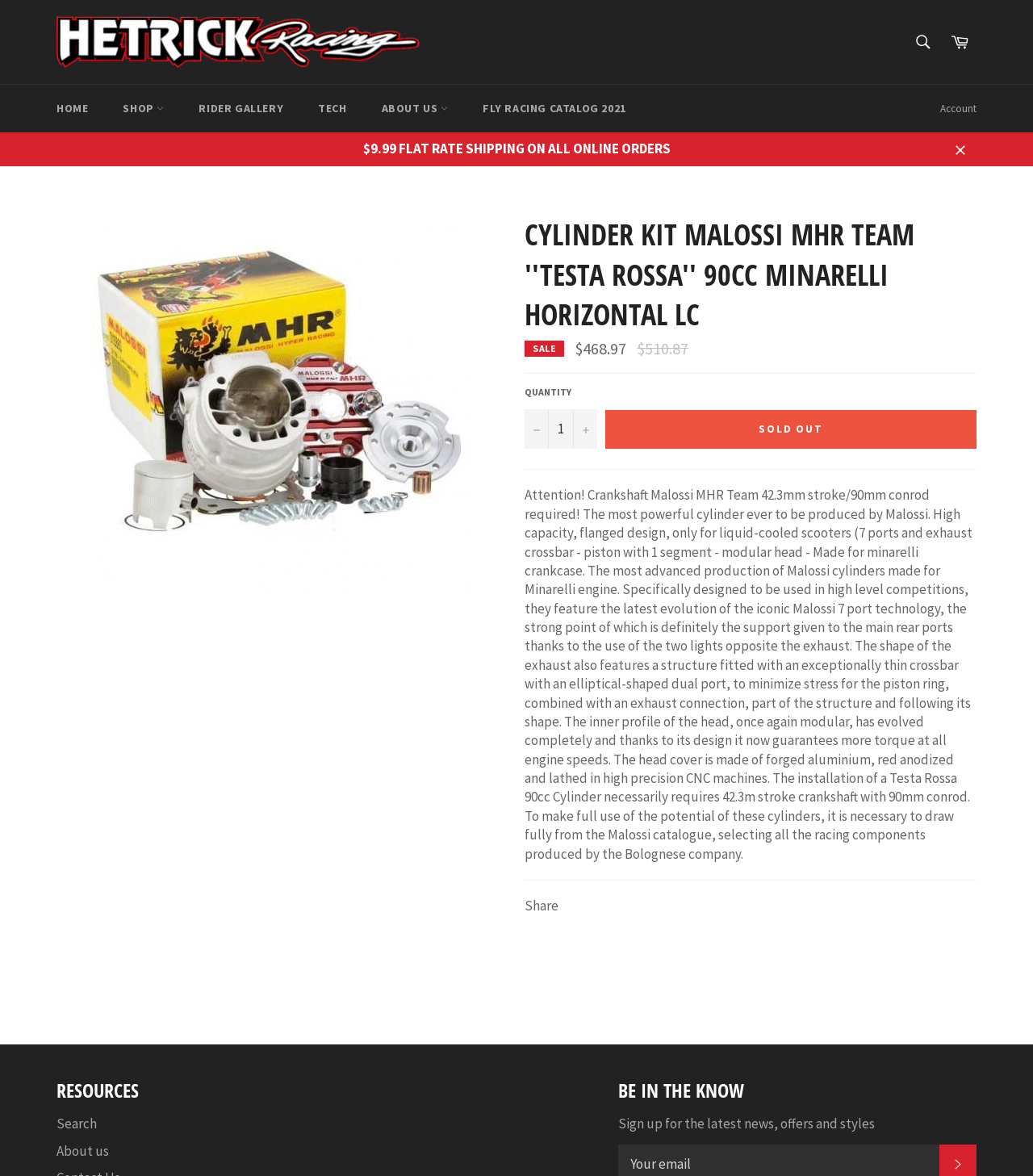Please find the bounding box coordinates in the format (top-left x, top-left y, bottom-right x, bottom-right y) for the given element description. Ensure the coordinates are floating point numbers between 0 and 1. Description: About us

[0.354, 0.072, 0.449, 0.113]